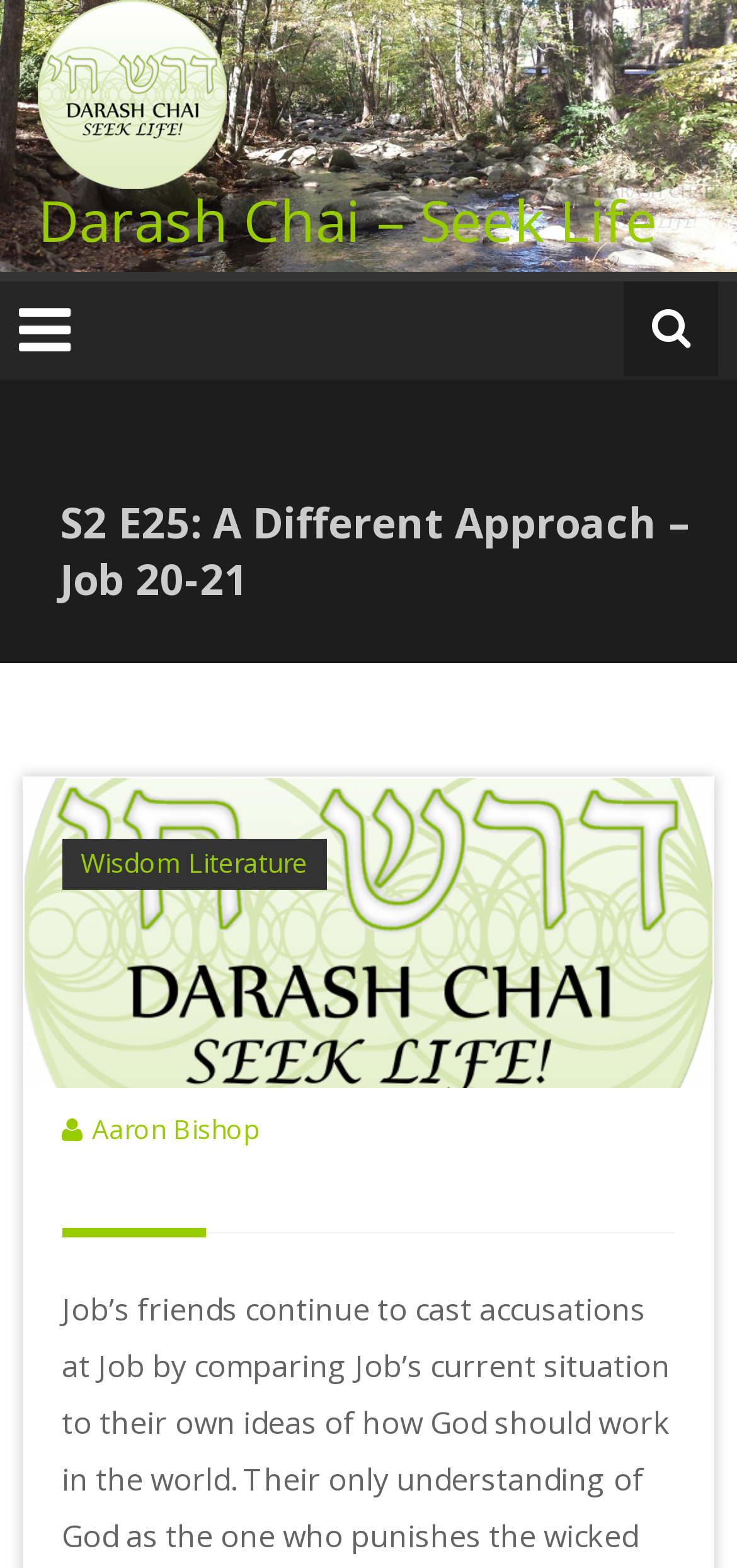What is the topic of the current episode?
Based on the image, provide a one-word or brief-phrase response.

Job 20-21